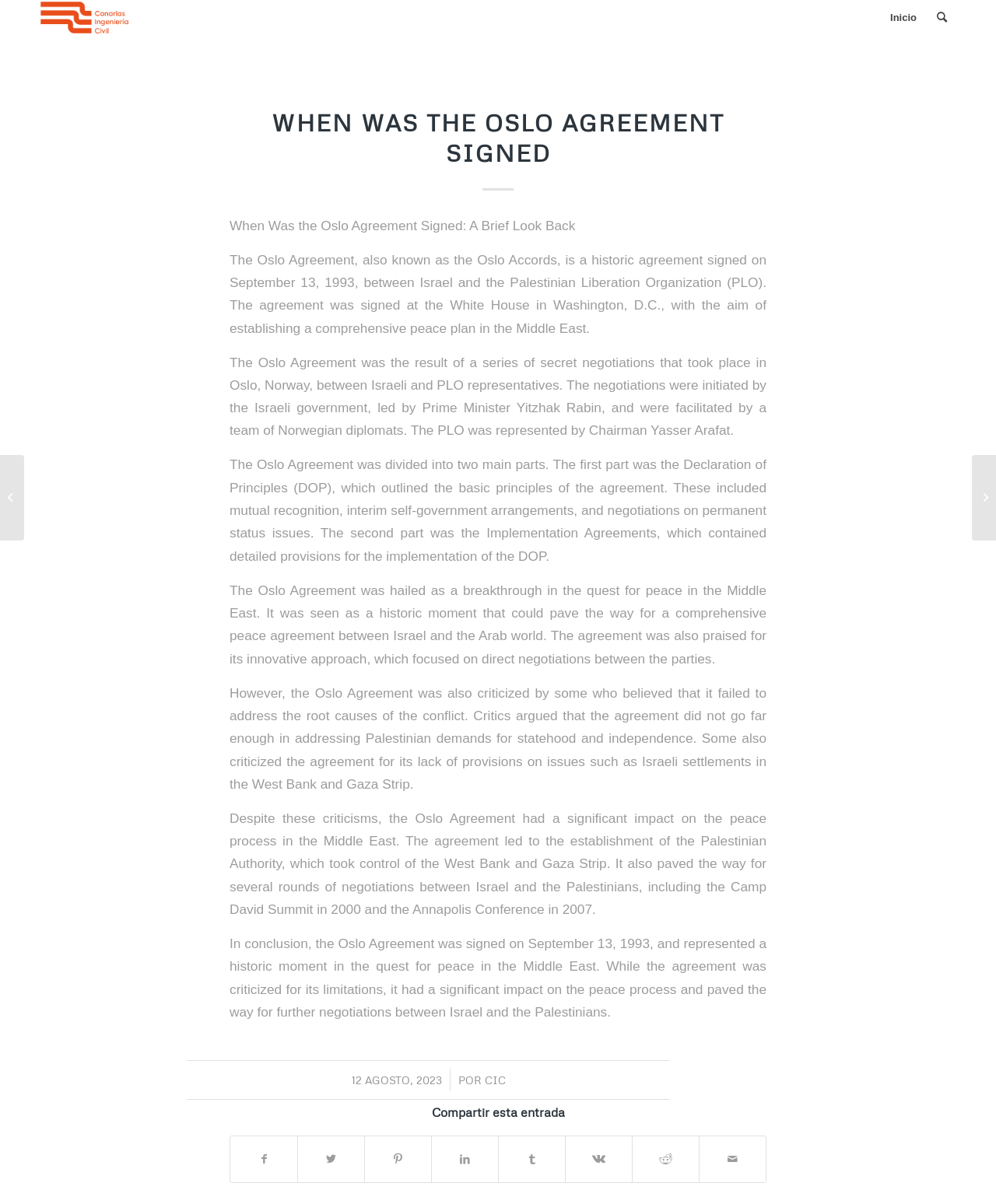Who facilitated the secret negotiations between Israel and the PLO?
Answer the question with a thorough and detailed explanation.

The answer can be found in the third paragraph of the webpage, which states 'The negotiations were initiated by the Israeli government, led by Prime Minister Yitzhak Rabin, and were facilitated by a team of Norwegian diplomats.'.